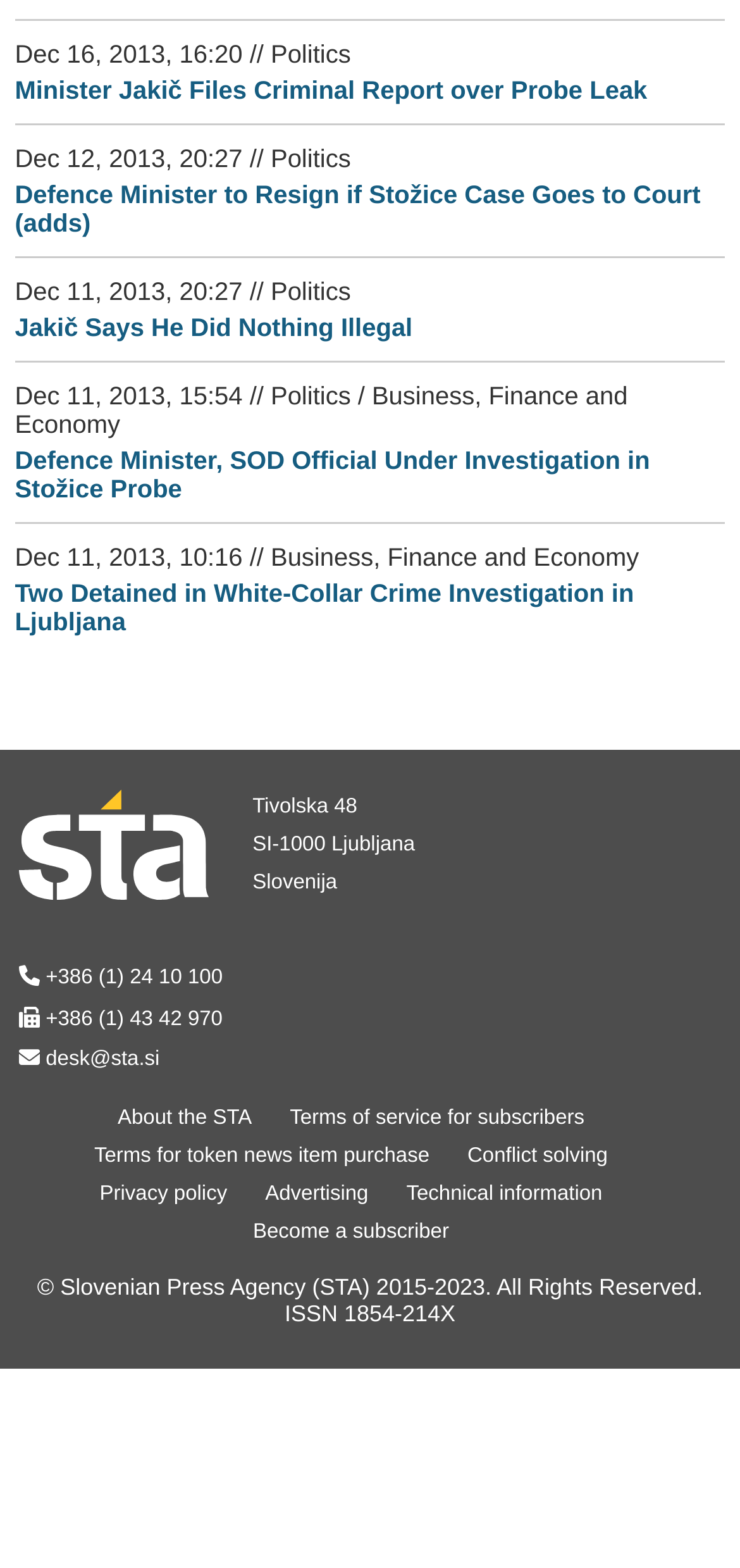Please locate the bounding box coordinates of the element that needs to be clicked to achieve the following instruction: "Visit the STA d.o.o. Ljubljana website". The coordinates should be four float numbers between 0 and 1, i.e., [left, top, right, bottom].

[0.026, 0.563, 0.282, 0.578]